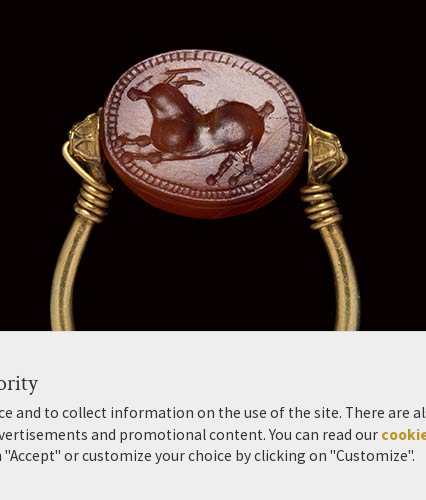Answer the following query with a single word or phrase:
What is the weight of the ring and scarab?

7 grams